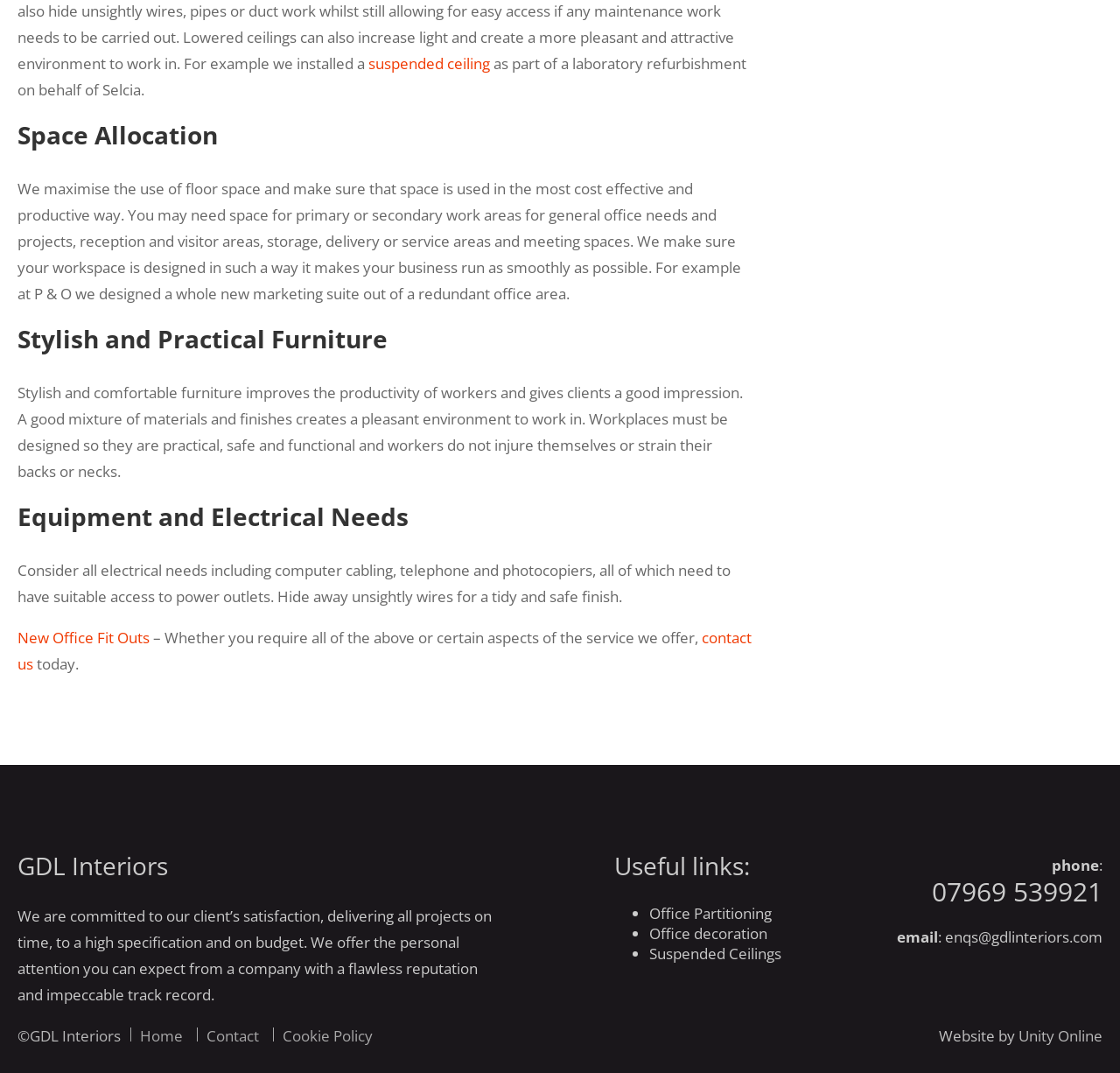Locate the bounding box coordinates of the clickable area needed to fulfill the instruction: "click on 'suspended ceiling'".

[0.329, 0.049, 0.438, 0.068]